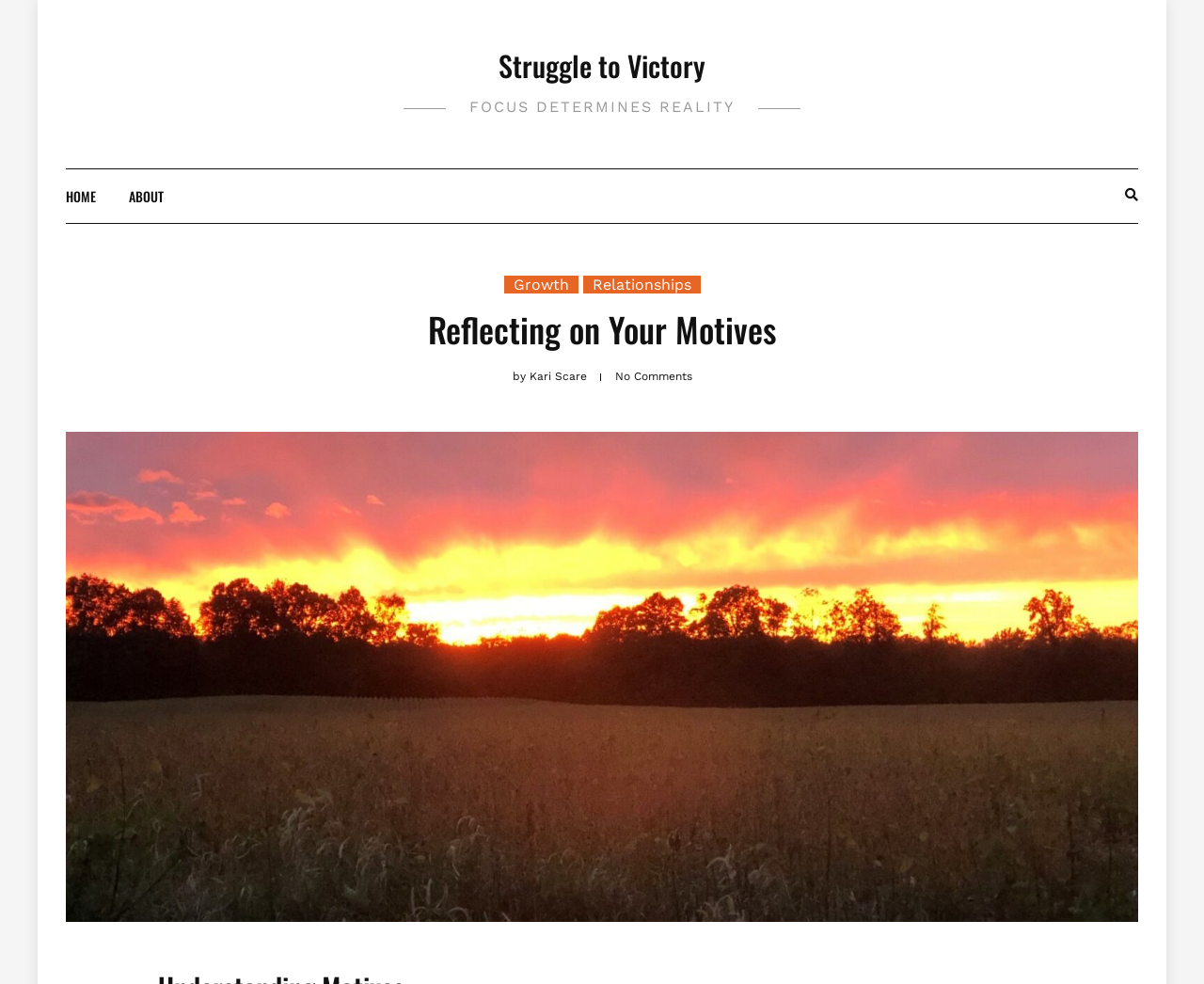How many links are in the top navigation bar?
Use the image to answer the question with a single word or phrase.

3